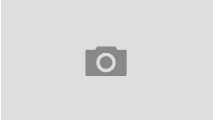Provide an in-depth description of the image.

The image appears to be a placeholder or generic icon representing a photograph, featuring a simplistic camera graphic. It is used in the context of an article titled "The Plague of Competitors – Hip Flexor Strain Wounds." This article likely addresses issues related to hip flexor strain, possibly drawing parallels with competitive sports or activities. The visual element underscores the article's theme, enhancing user engagement by suggesting that there is a deeper visual narrative related to the content.